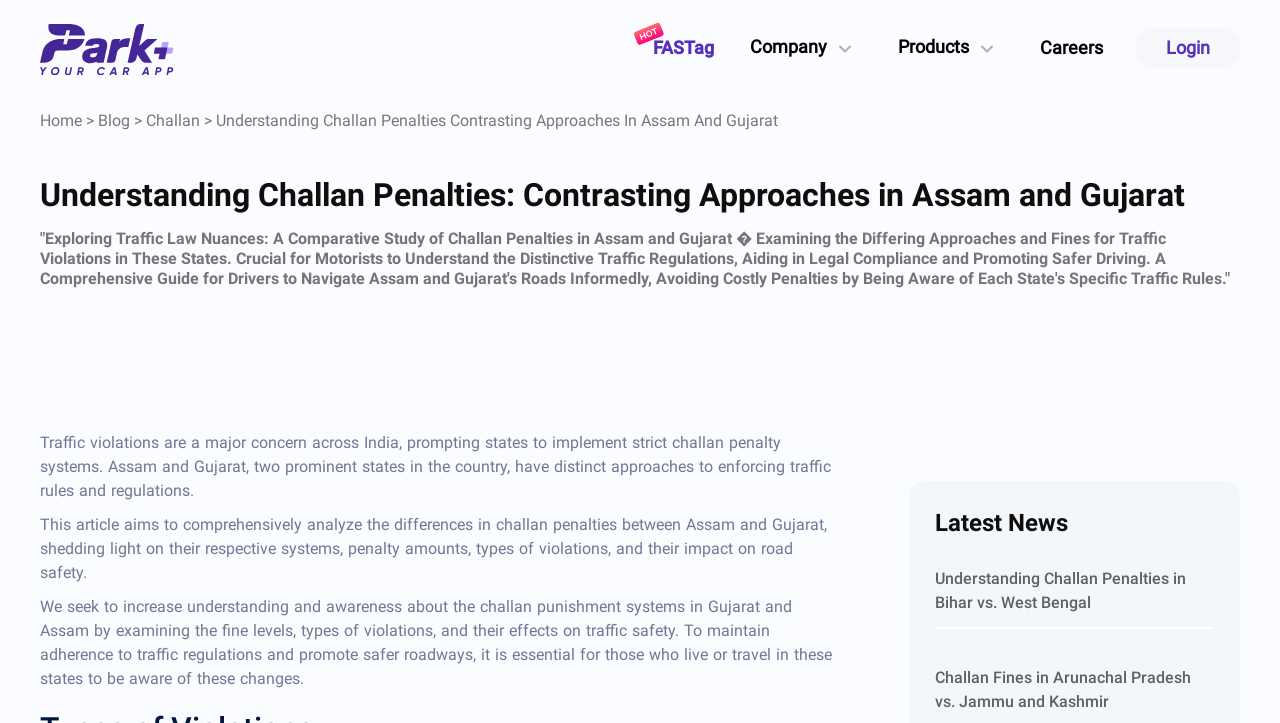Detail the various sections and features present on the webpage.

The webpage is focused on comparing the challan penalties in Assam and Gujarat. At the top left corner, there is a link to the "home" page, accompanied by a small image. On the top right corner, there is a "Login" button. Below the "home" link, there are several links to other pages, including "Blog" and "Challan". 

The main content of the webpage is headed by a title "Understanding Challan Penalties: Contrasting Approaches in Assam and Gujarat", which is followed by a longer subtitle that explains the purpose of the article. The article is divided into three paragraphs, which discuss the importance of understanding challan penalties in Assam and Gujarat, the differences in their systems, and the impact on road safety. 

On the bottom half of the page, there is a section titled "Latest News", which contains a link to another article comparing challan penalties in Bihar and West Bengal. Overall, the webpage is focused on providing information and analysis on challan penalties in different states in India.